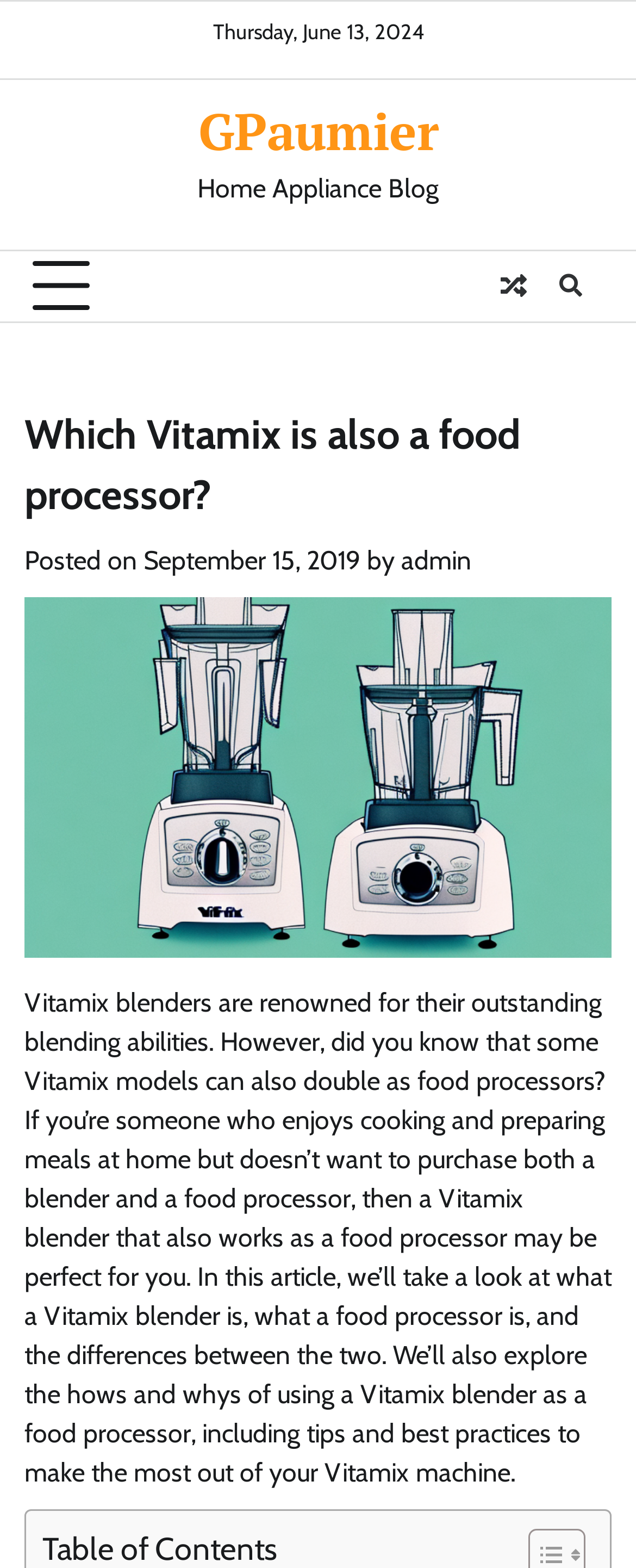What is the date of the article?
Answer the question with as much detail as possible.

The date of the article can be found in the section below the main heading, where it says 'Posted on' followed by the date 'September 15, 2019'.